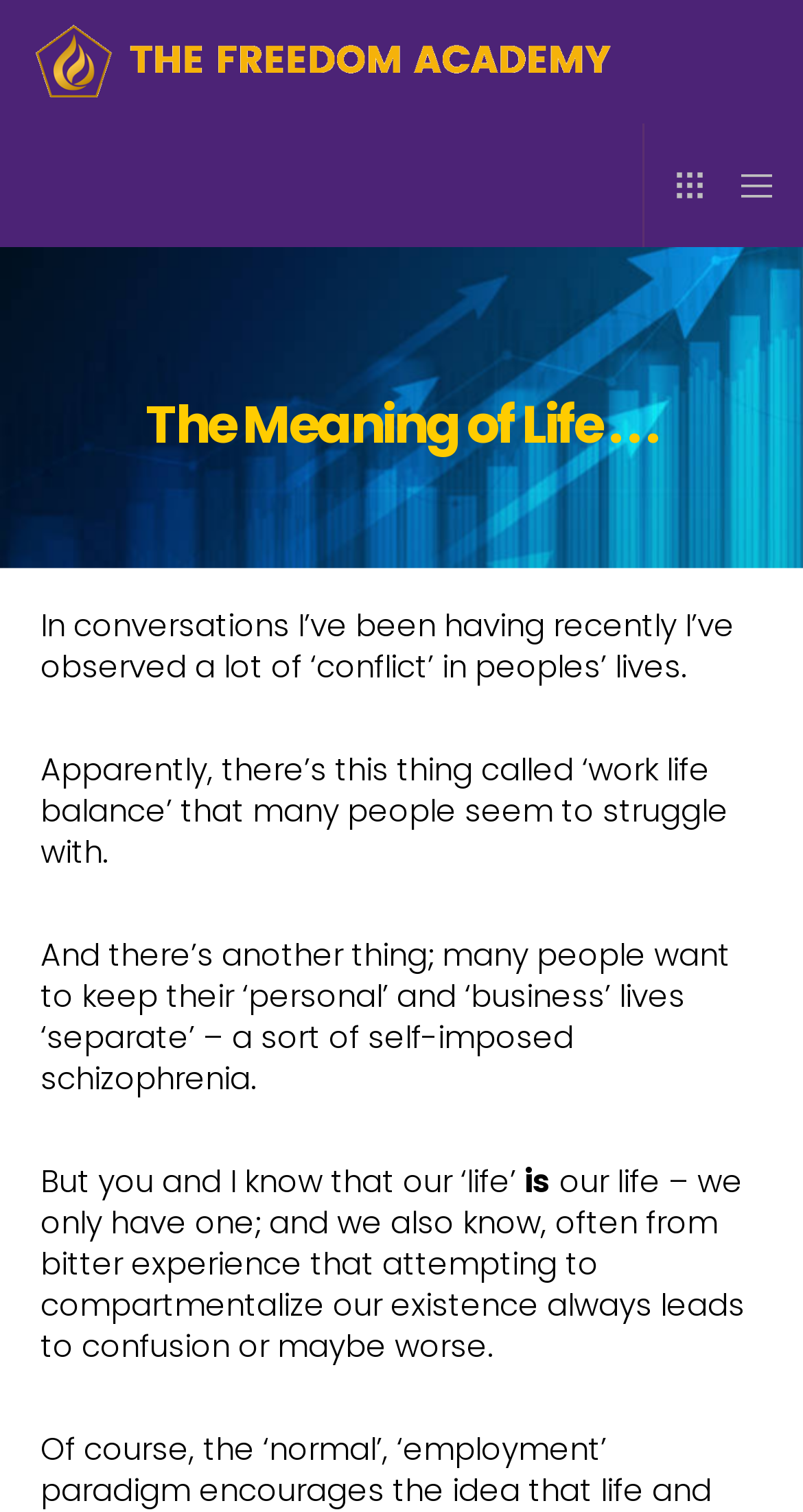How many lives do we have?
Answer the question with a single word or phrase derived from the image.

One